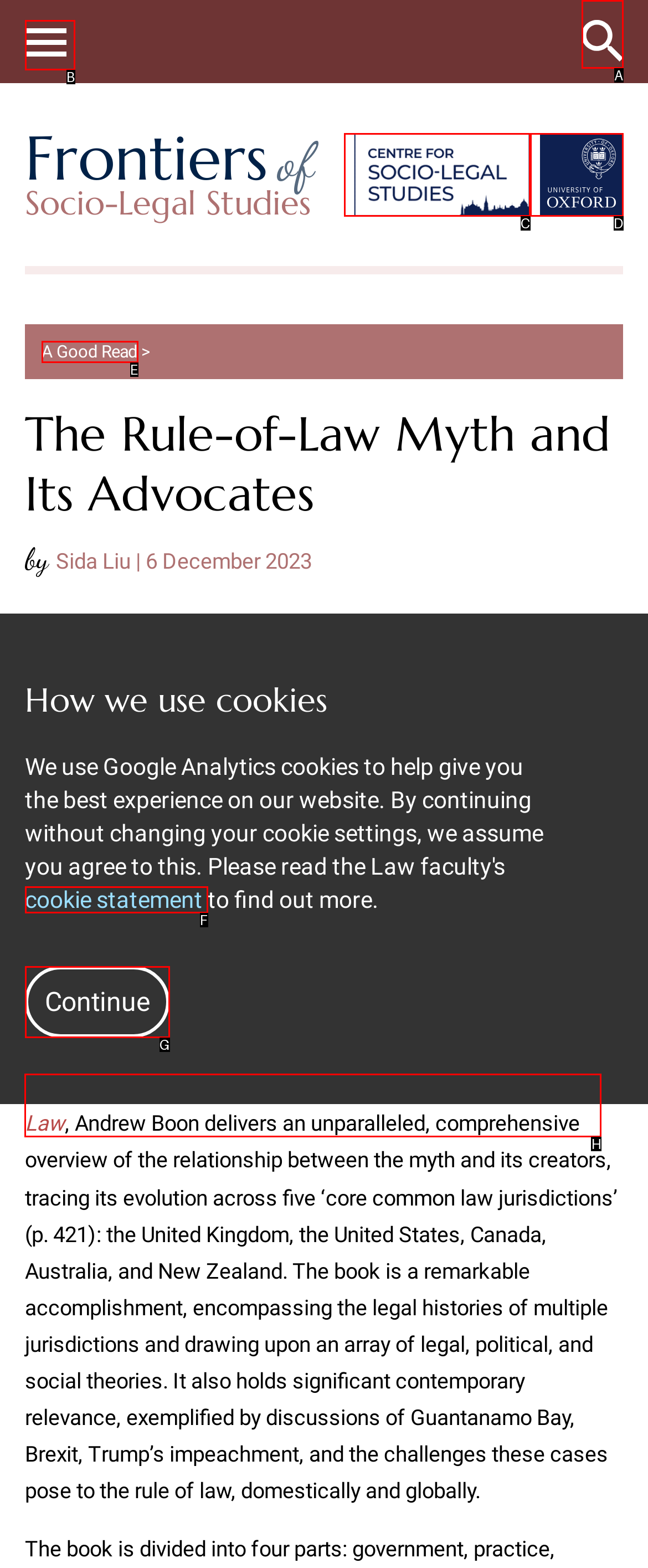Pick the HTML element that should be clicked to execute the task: View the 'Lawyers and the Rule of Law' book details
Respond with the letter corresponding to the correct choice.

H